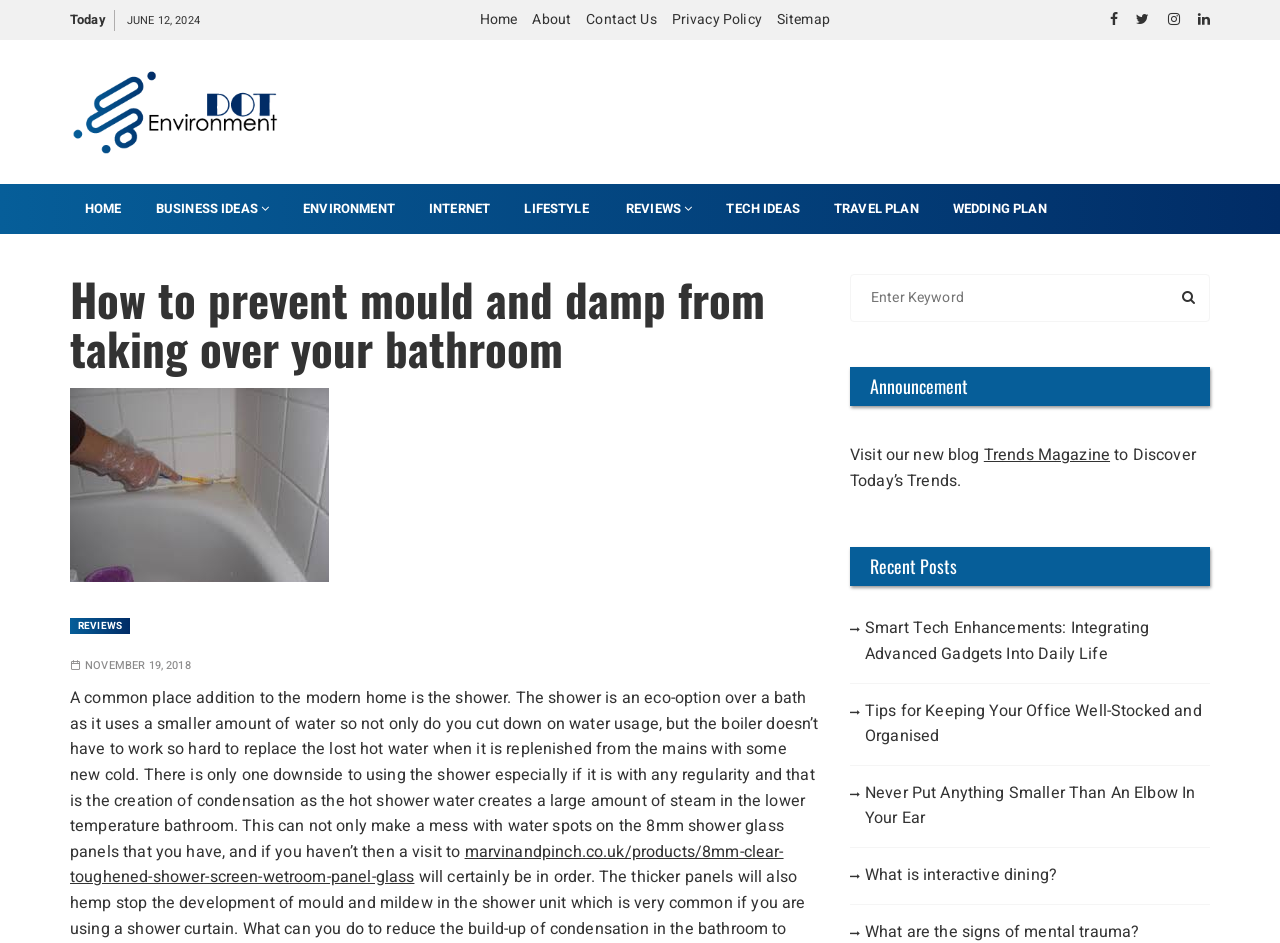What is the date of the article?
Look at the image and respond with a one-word or short-phrase answer.

NOVEMBER 19, 2018